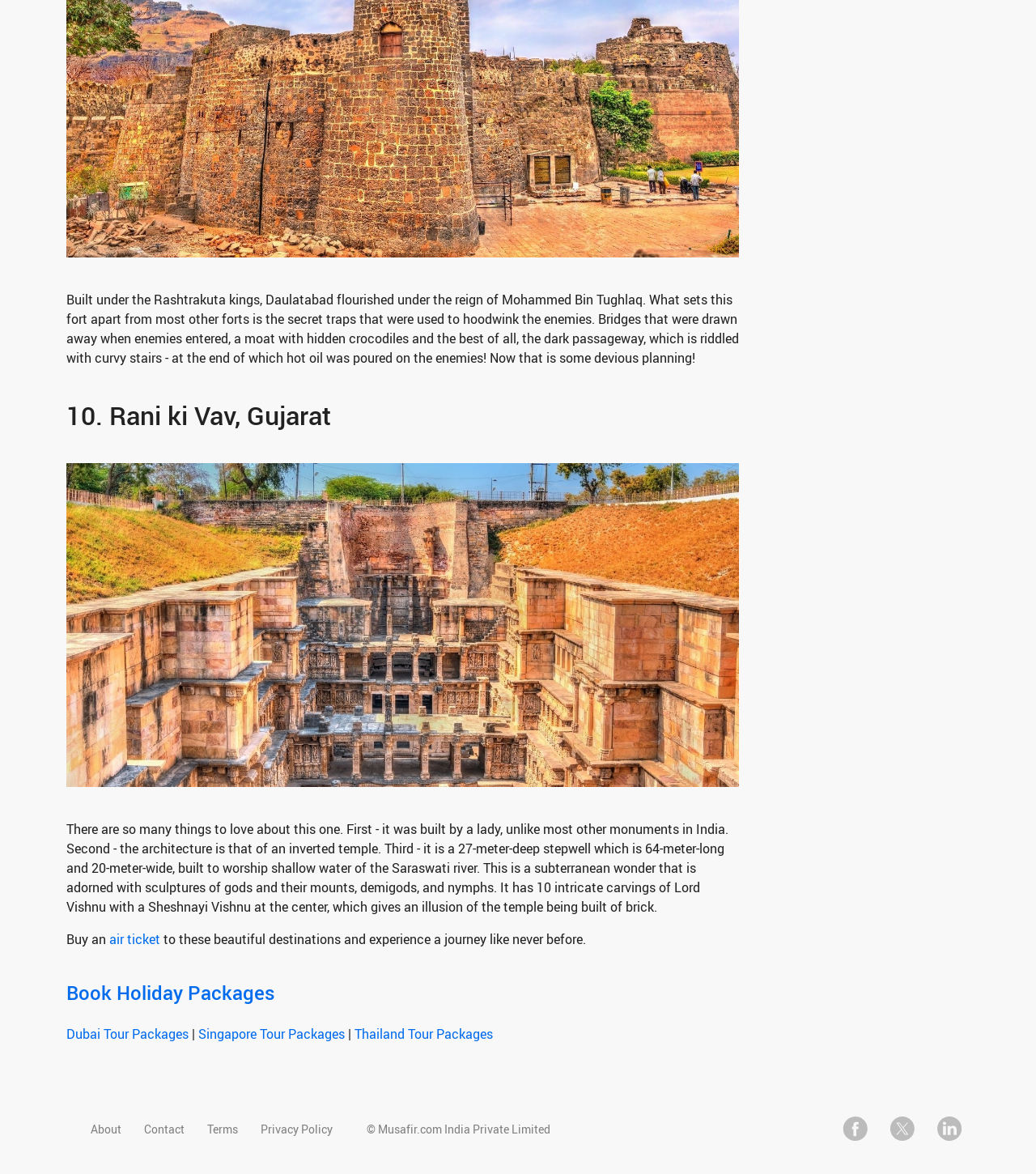Please locate the bounding box coordinates of the region I need to click to follow this instruction: "Follow on 'Facebook'".

[0.806, 0.944, 0.845, 0.979]